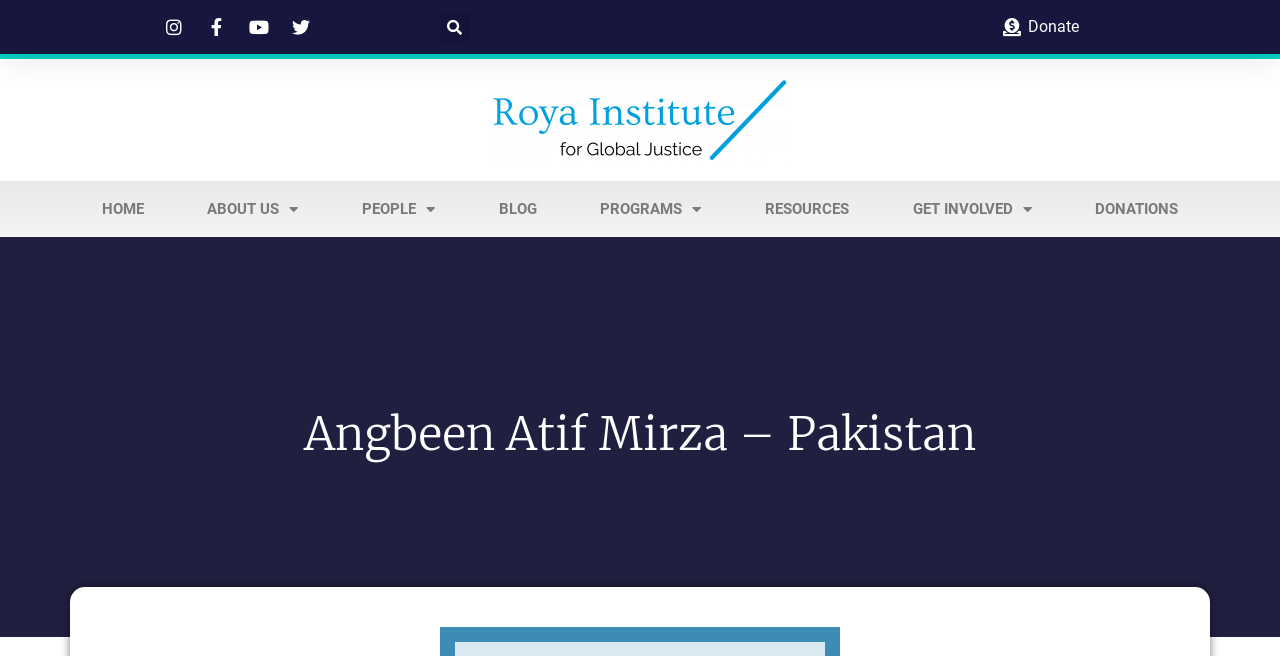What can be done on the DONATIONS page? Look at the image and give a one-word or short phrase answer.

Make a donation